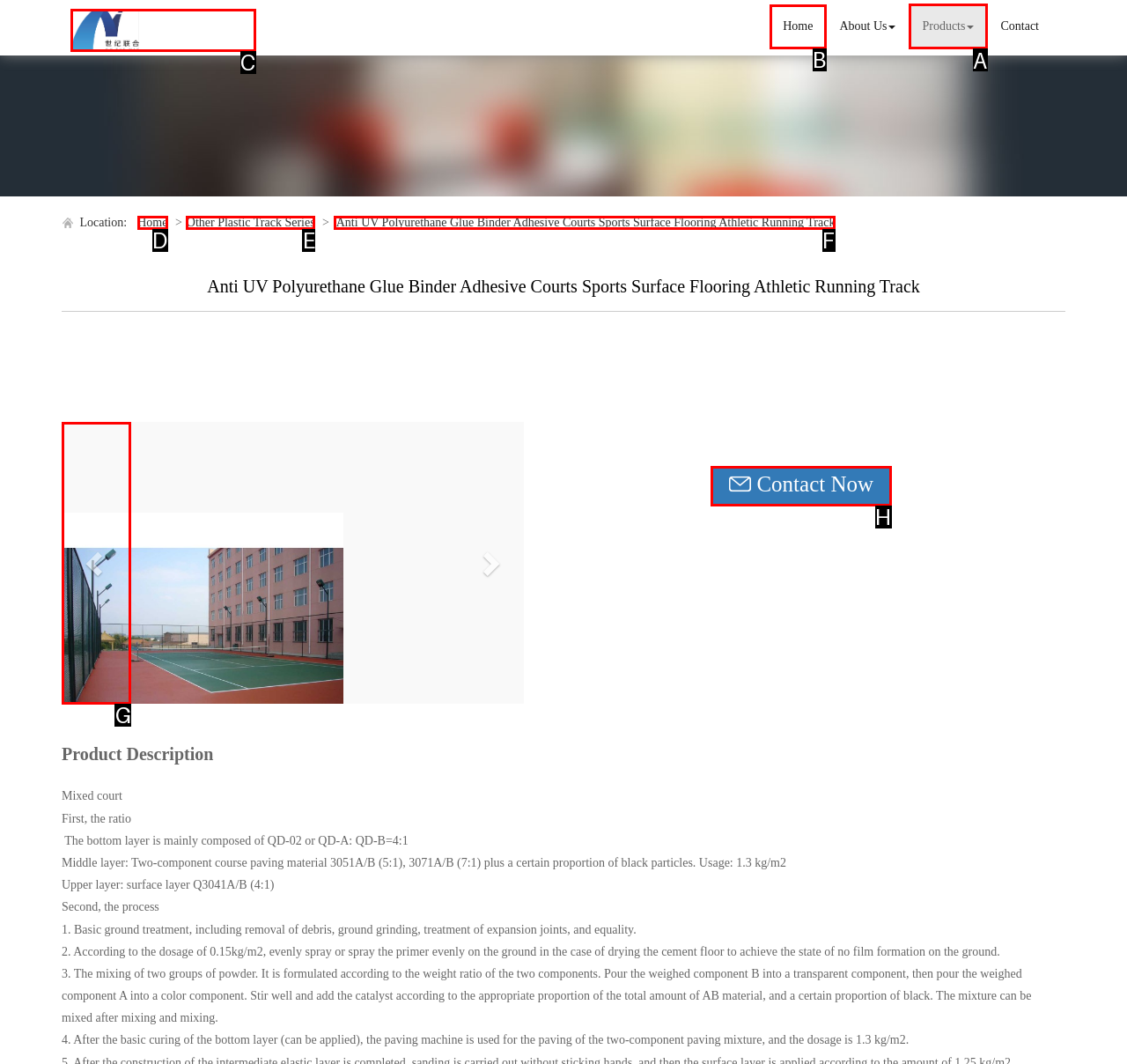Indicate the UI element to click to perform the task: Click the 'Products' link. Reply with the letter corresponding to the chosen element.

A